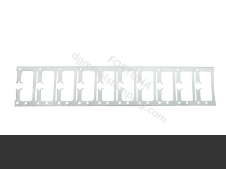Describe all elements and aspects of the image.

The image showcases an integrated circuit precision stamping lead frame, a component used in the manufacturing of electronic devices. The lead frame features a long, flat design with multiple cutouts, which are essential for securing semiconductor chips during the production process. This type of frame is crucial for ensuring precise alignment and connection within integrated circuits, enhancing the performance and reliability of the final product. The item is likely manufactured with high-quality materials to meet industry standards, contributing to the efficiency of electronic devices.